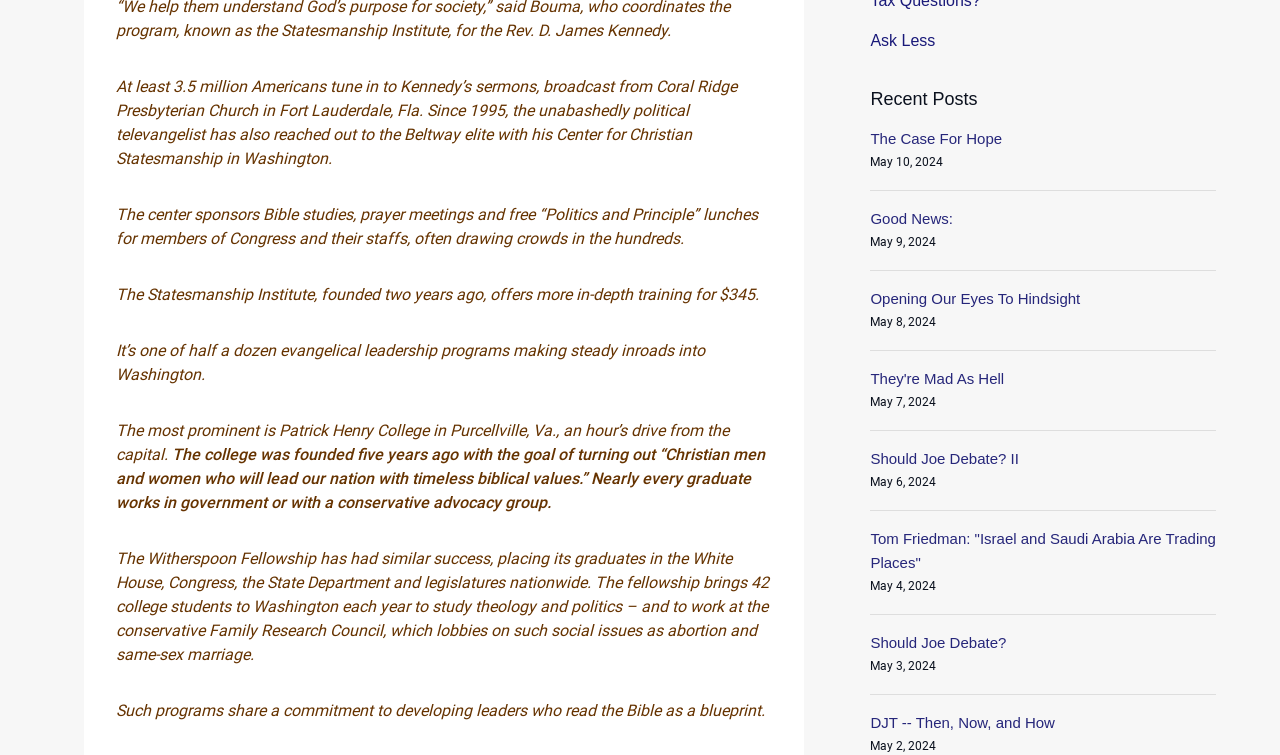When was the oldest recent post published?
Please use the image to provide an in-depth answer to the question.

I looked at the time corresponding to each recent post and found that the oldest one was published on May 2, 2024, according to the time stamp.